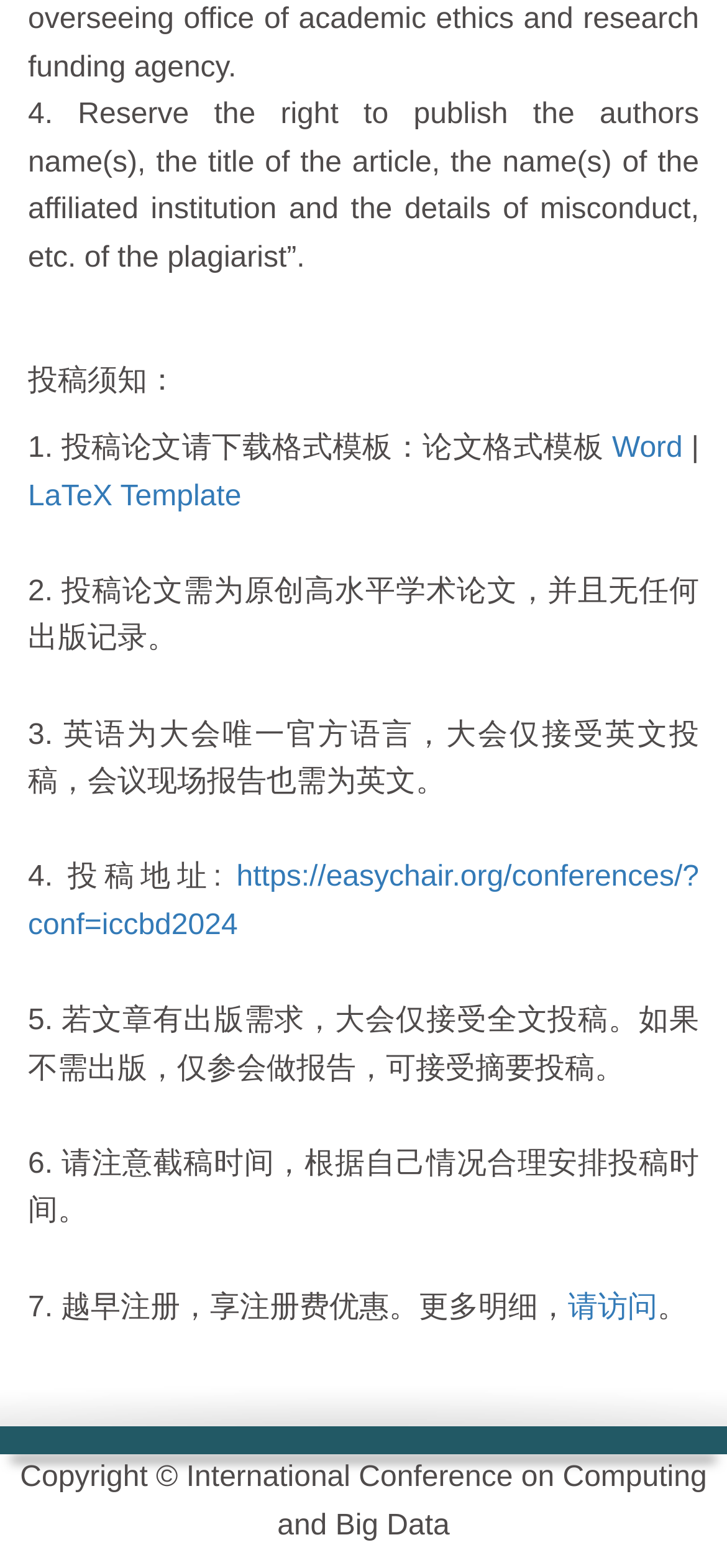What is the language of the conference?
Could you give a comprehensive explanation in response to this question?

According to the webpage, it is mentioned in point 3 that '英语为大会唯一官方语言，大会仅接受英文投稿，会议现场报告也需为英文.' which translates to 'English is the only official language of the conference, and the conference only accepts English submissions, and the on-site report also needs to be in English.' Therefore, the language of the conference is English.